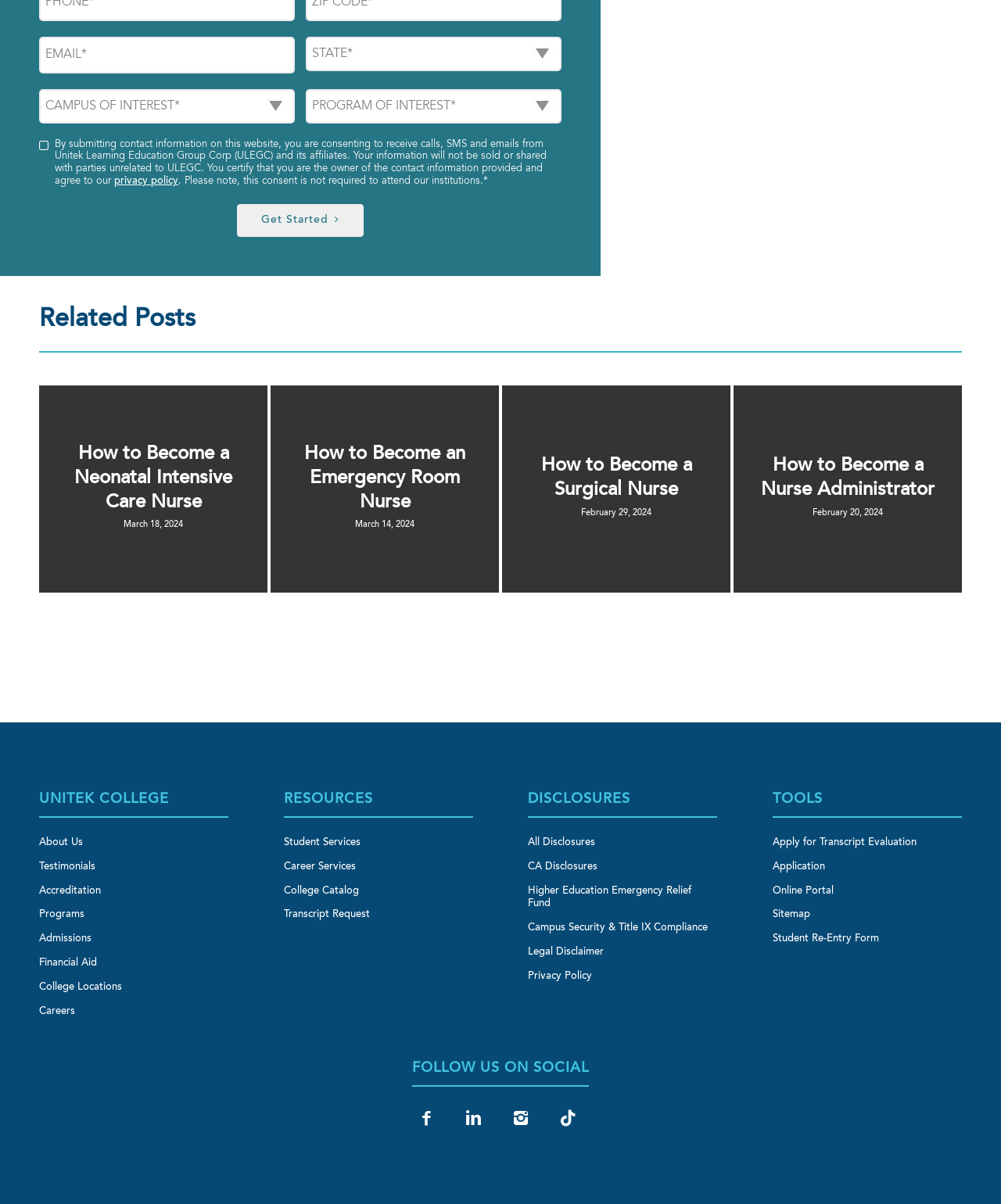What is the category of the links under 'RESOURCES'?
Please answer using one word or phrase, based on the screenshot.

Student services